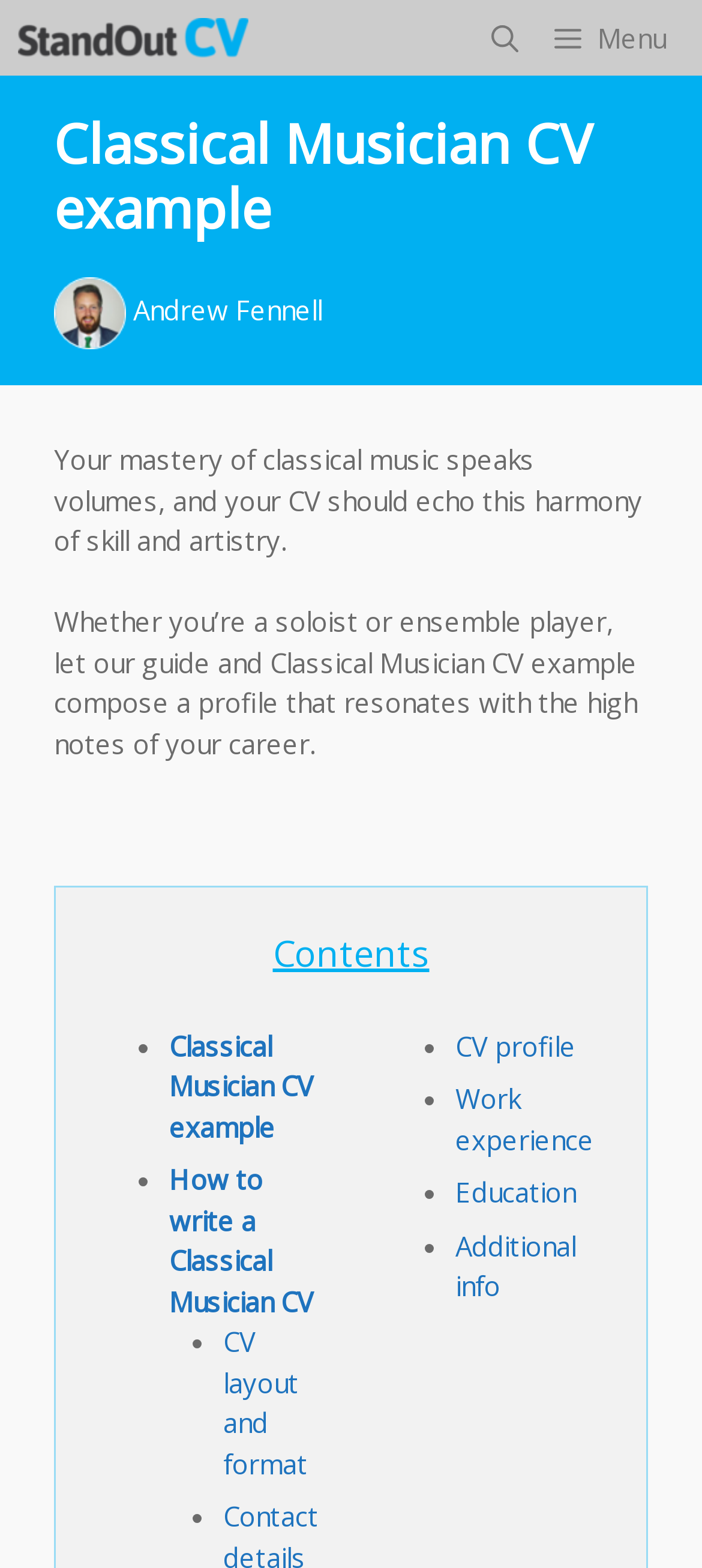Pinpoint the bounding box coordinates of the area that must be clicked to complete this instruction: "Open the menu".

[0.79, 0.0, 1.0, 0.048]